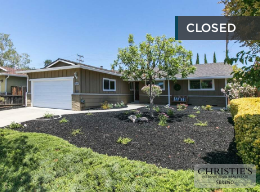Create an elaborate description of the image, covering every aspect.

A beautifully presented residential home is showcased in this image, now marked as "CLOSED," signifying a successful property transaction. The house features a welcoming facade with a well-kept lawn and landscaping, including neatly trimmed hedges and vibrant greenery. In the foreground, a driveway leads to the garage, while the front yard showcases rich black mulch adding a modern touch to the exterior. The home is adorned with large windows that allow natural light to fill the interior. Positioned in a pleasant neighborhood with trees lining the background, the overall ambiance of this property suggests comfort and tranquility. The branding of Christie's International Real Estate Sereno in the bottom corner underscores the professionalism associated with this listing.